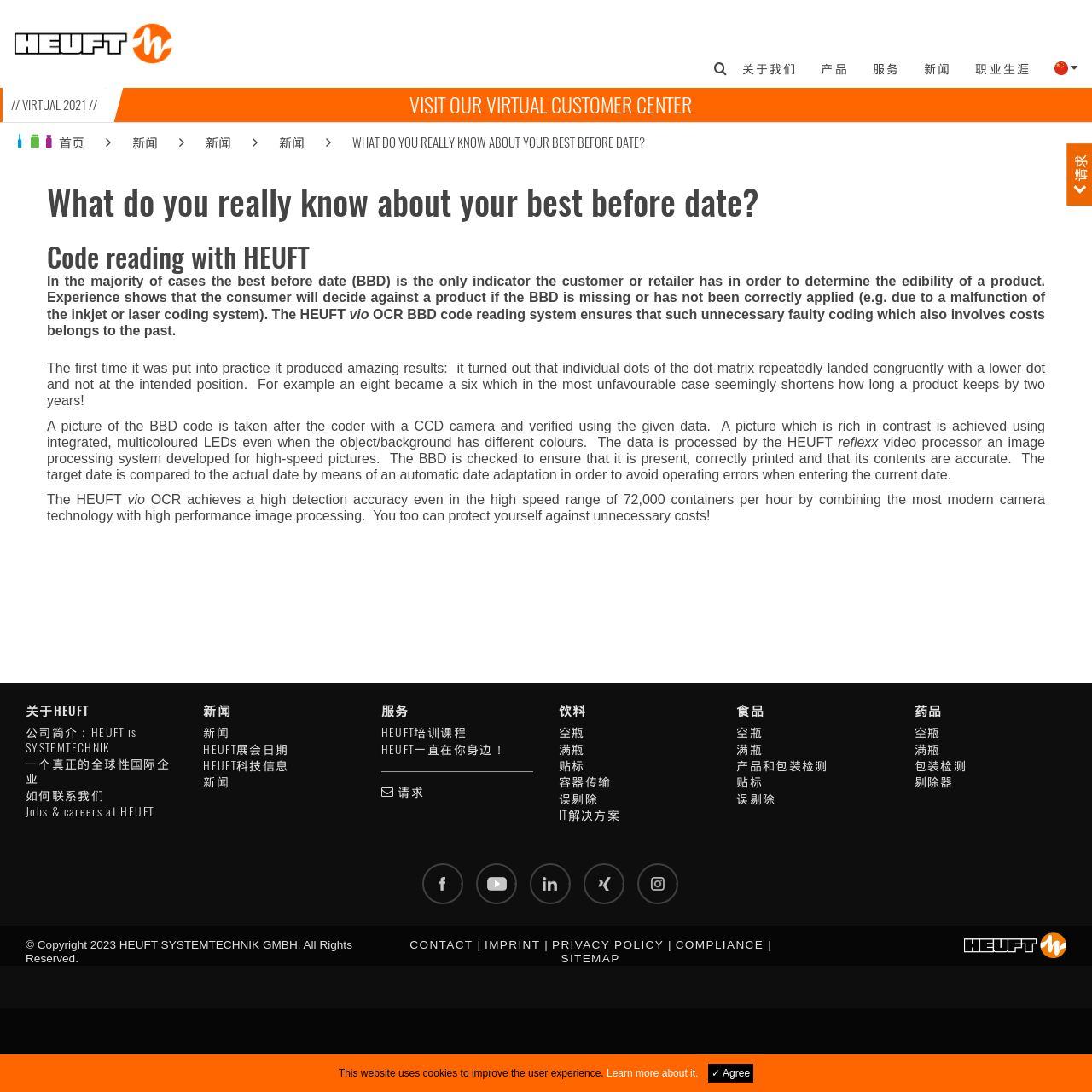Answer with a single word or phrase: 
What is the company name mentioned on the webpage?

HEUFT